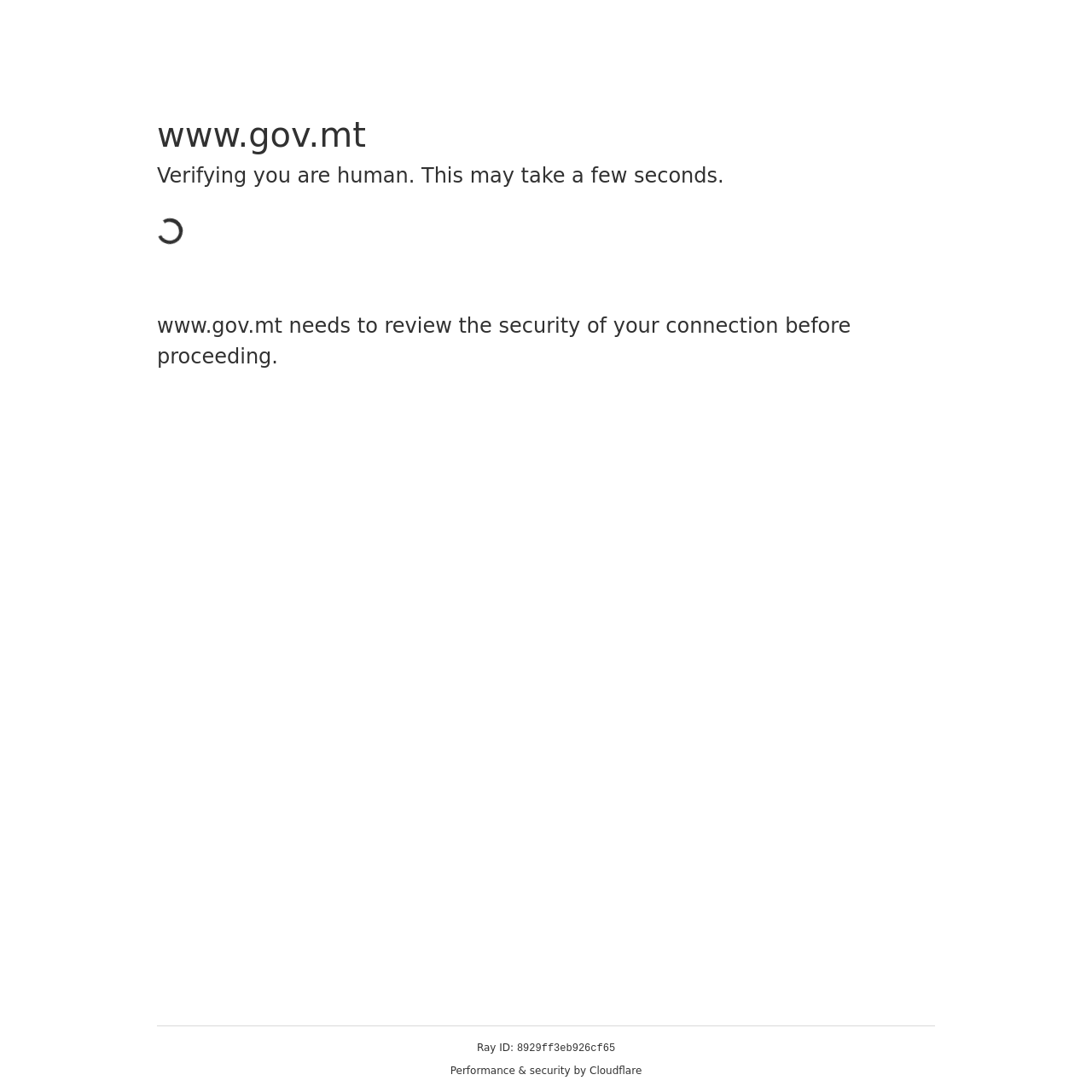Answer the following query with a single word or phrase:
What is the website verifying?

human